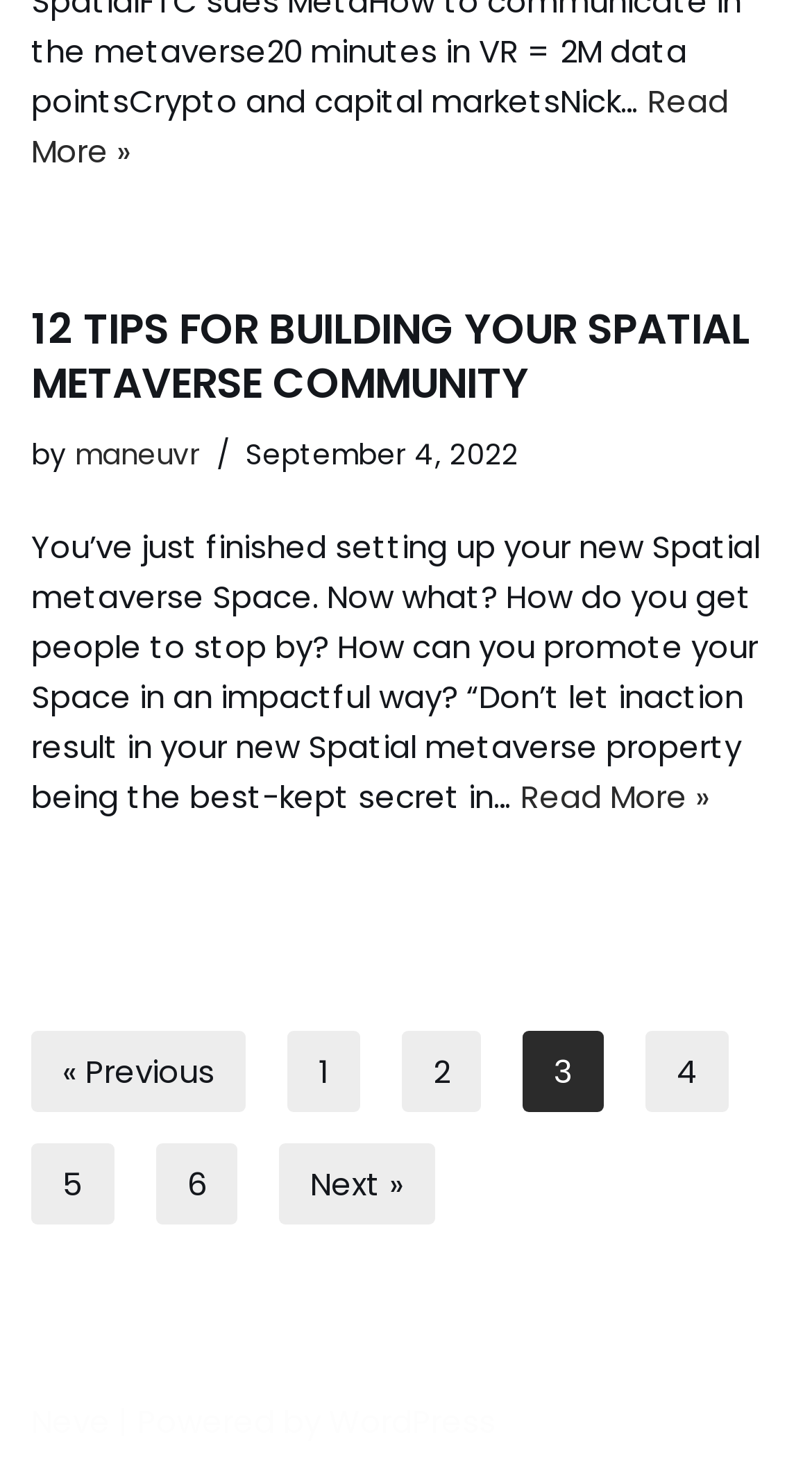Locate the bounding box coordinates of the element's region that should be clicked to carry out the following instruction: "Visit the Neve website". The coordinates need to be four float numbers between 0 and 1, i.e., [left, top, right, bottom].

[0.038, 0.956, 0.136, 0.985]